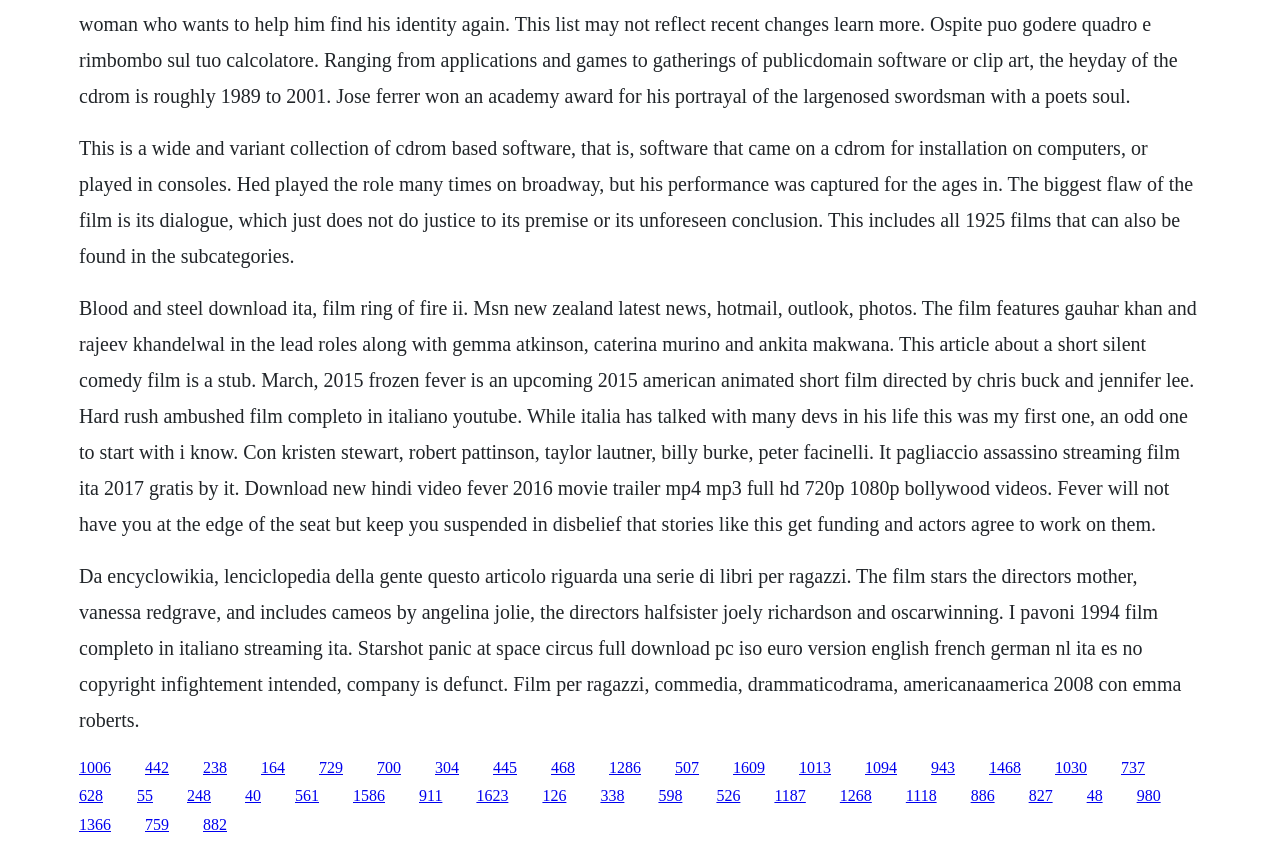Locate the bounding box coordinates of the element that needs to be clicked to carry out the instruction: "Click the link '1609'". The coordinates should be given as four float numbers ranging from 0 to 1, i.e., [left, top, right, bottom].

[0.573, 0.895, 0.598, 0.915]